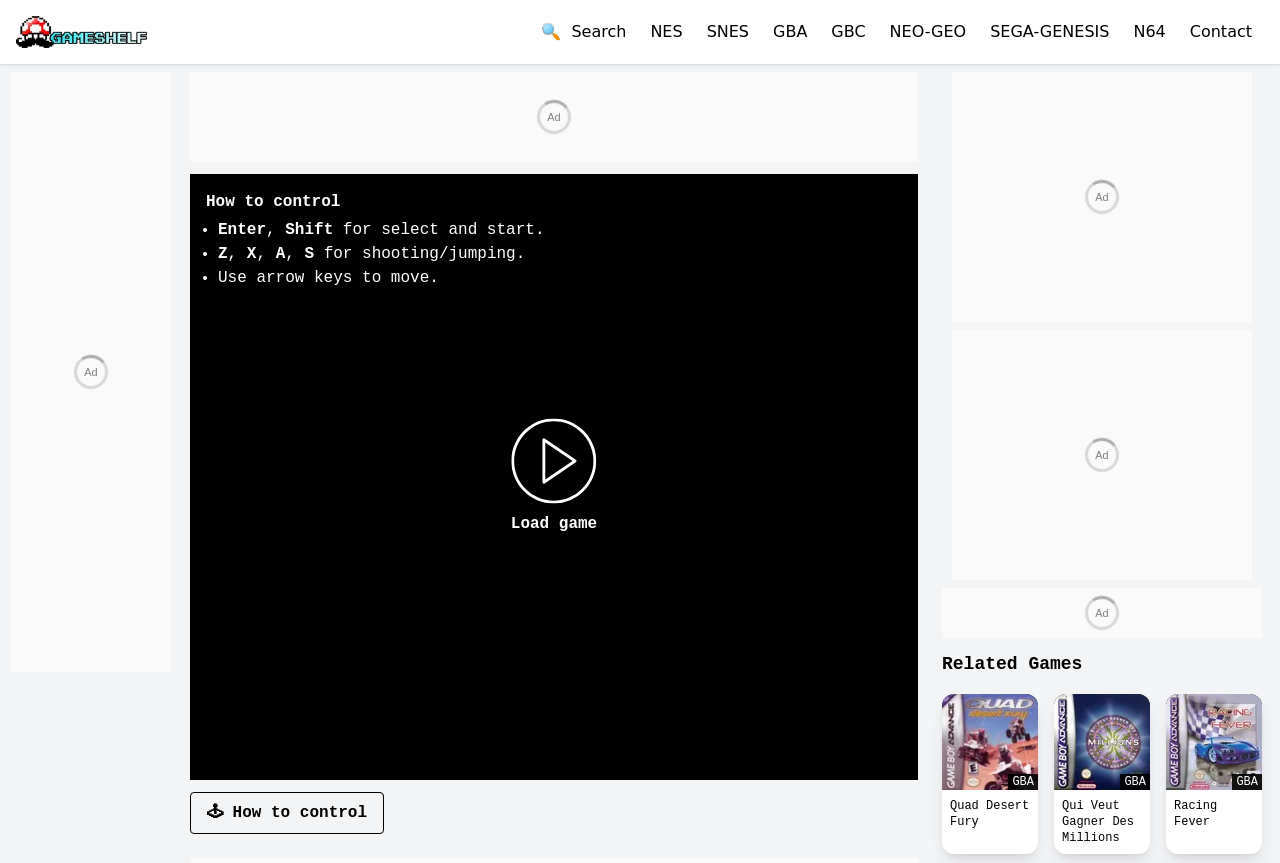Determine the bounding box for the HTML element described here: "NEO-GEO". The coordinates should be given as [left, top, right, bottom] with each number being a float between 0 and 1.

[0.695, 0.025, 0.755, 0.048]